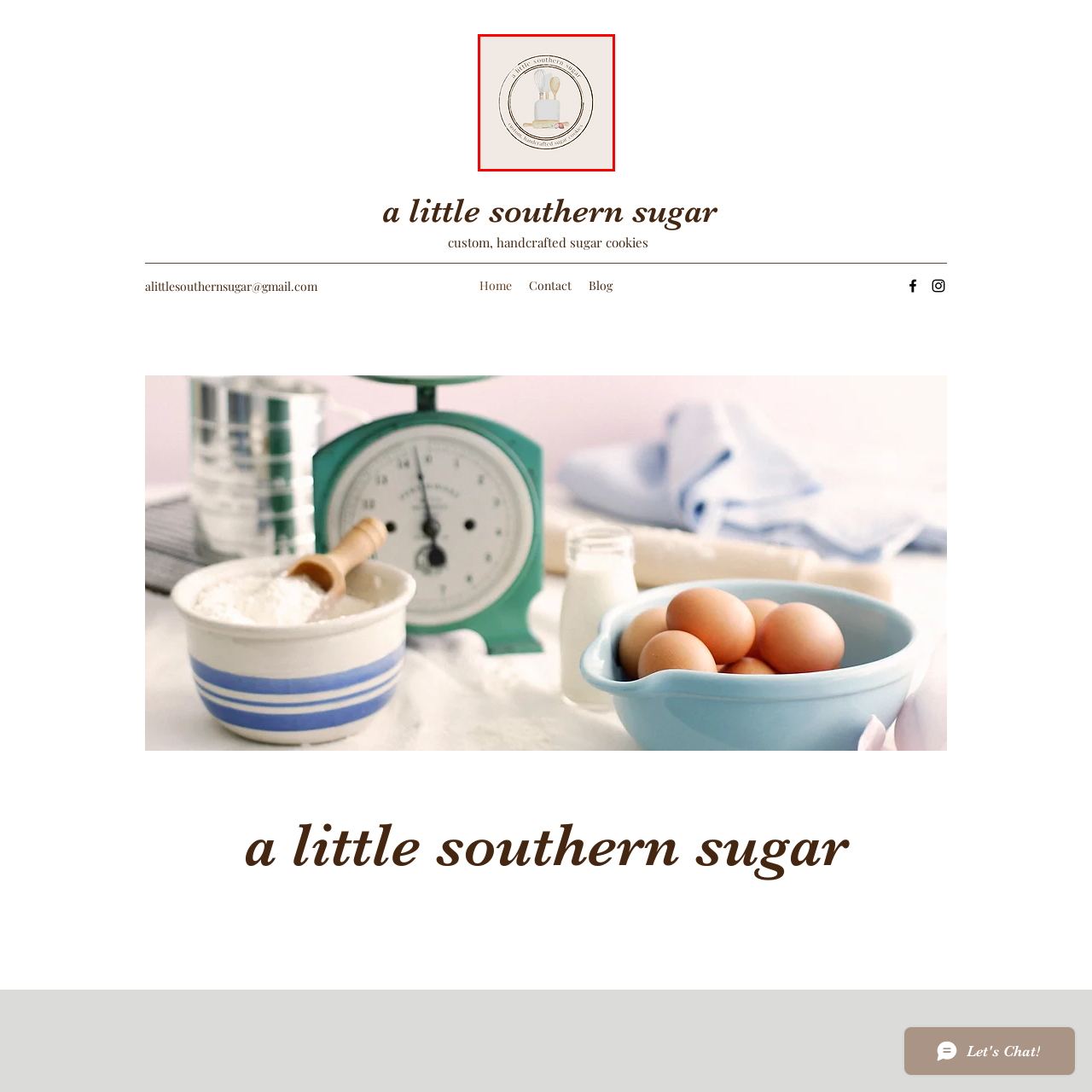Check the picture within the red bounding box and provide a brief answer using one word or phrase: What is displayed prominently in the center?

Baking utensils